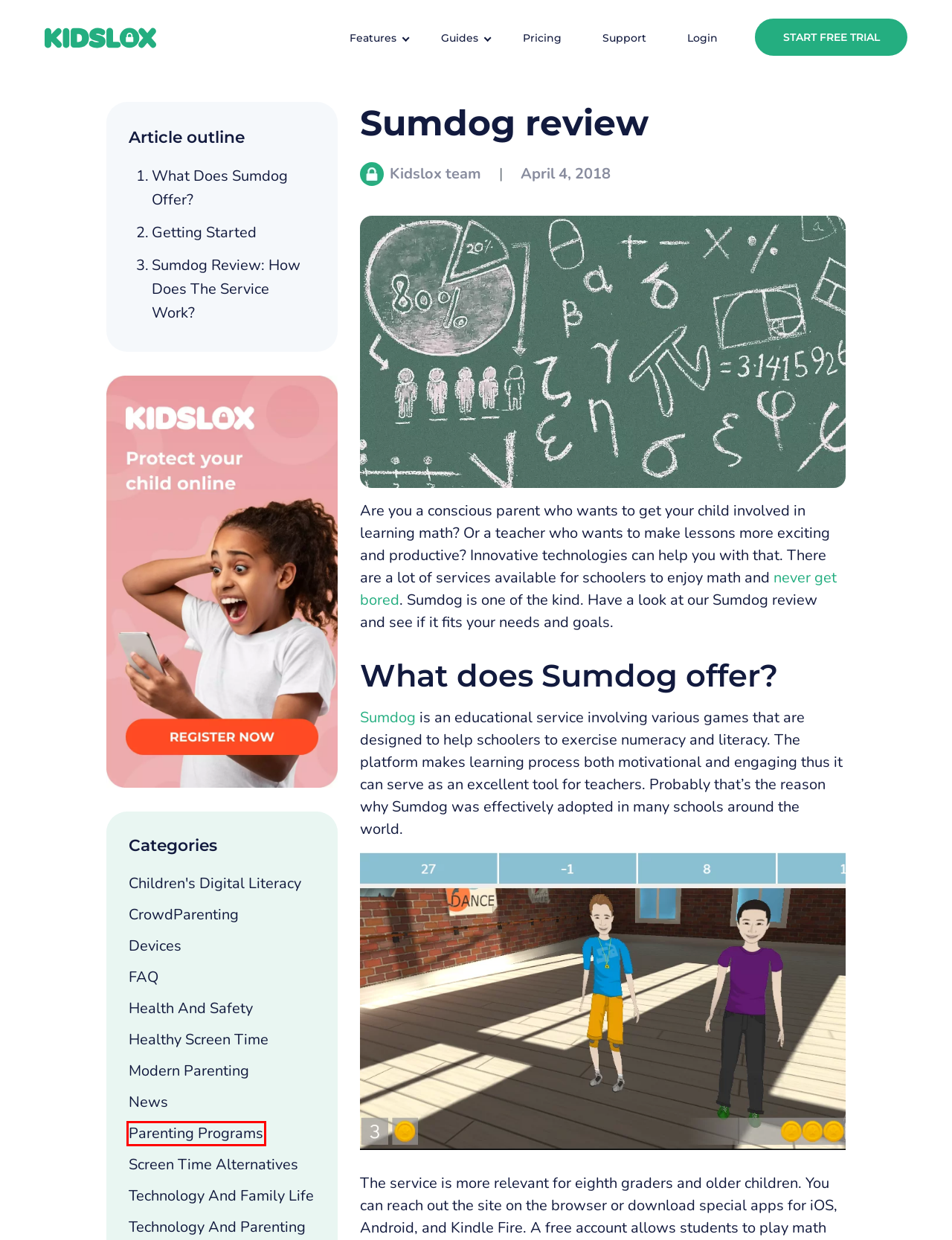View the screenshot of the webpage containing a red bounding box around a UI element. Select the most fitting webpage description for the new page shown after the element in the red bounding box is clicked. Here are the candidates:
A. Parenting Programs | Kidslox
B. Children's Digital Literacy | Kidslox
C. Screen Time Alternatives | Kidslox
D. Technology and Parenting | Kidslox
E. Sumdog
F. Healthy Screen Time | Kidslox
G. Technology and Family Life | Kidslox
H. Modern Parenting | Kidslox

A